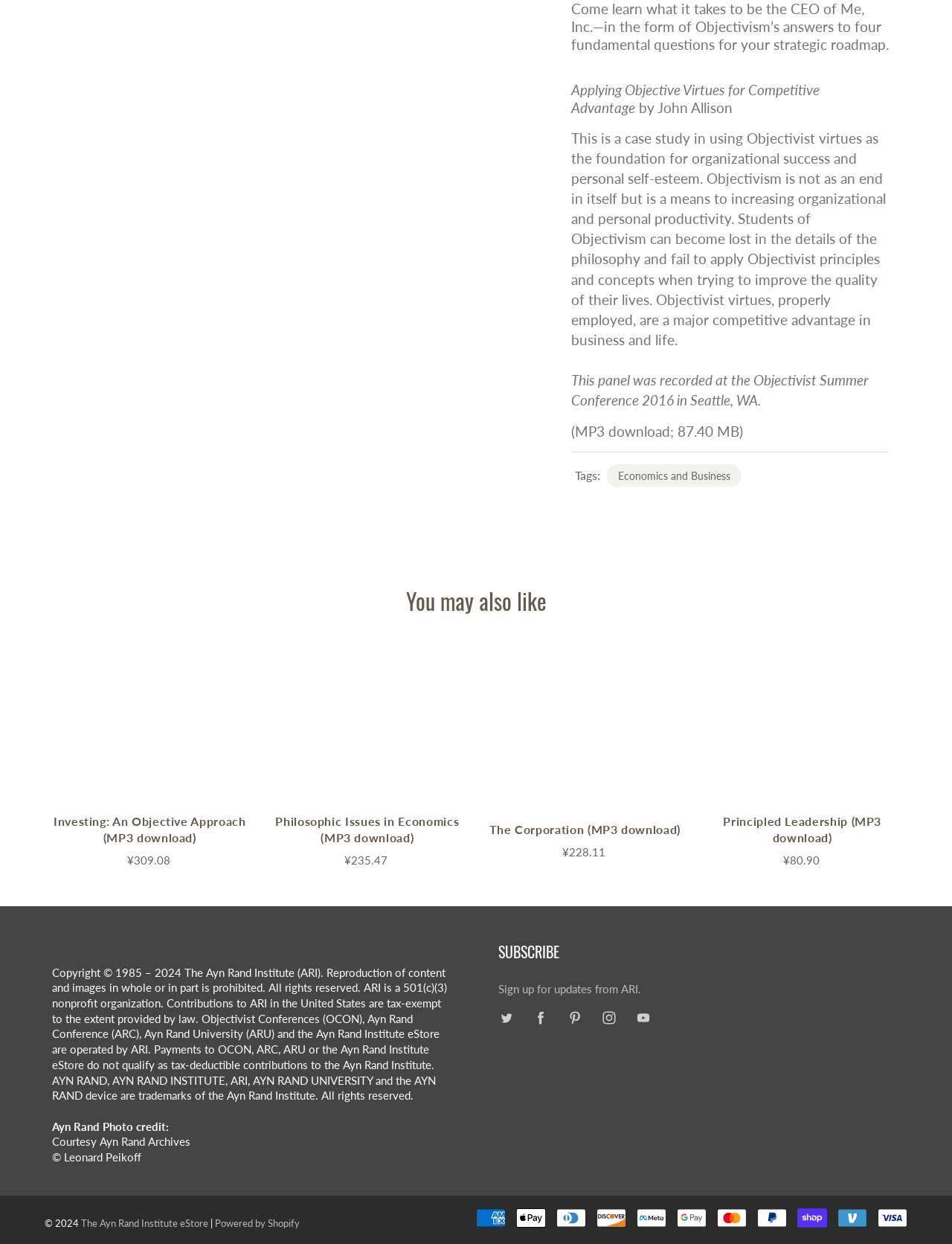Who is the author of the case study?
Examine the screenshot and reply with a single word or phrase.

John Allison